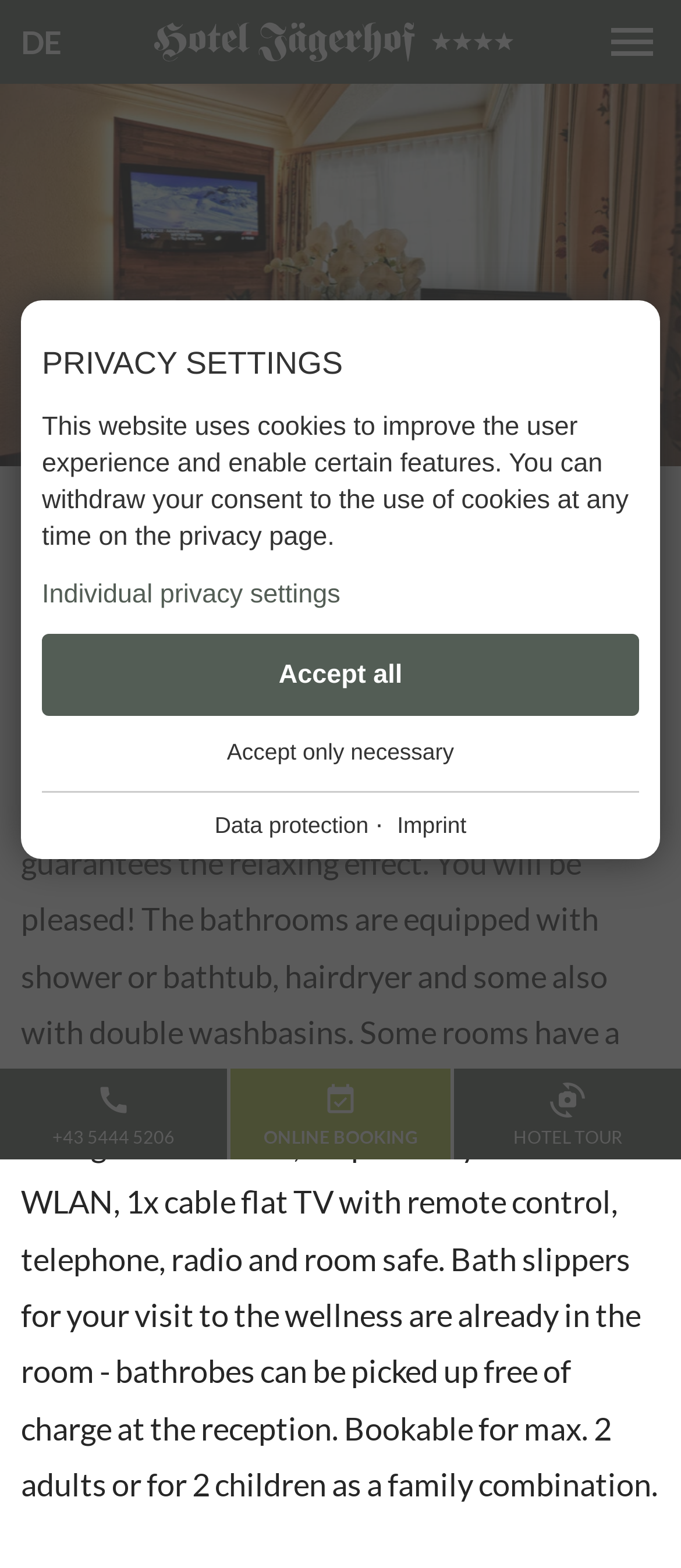What is the main title displayed on this webpage?

DOUBLE ROOM WITH BALCONY